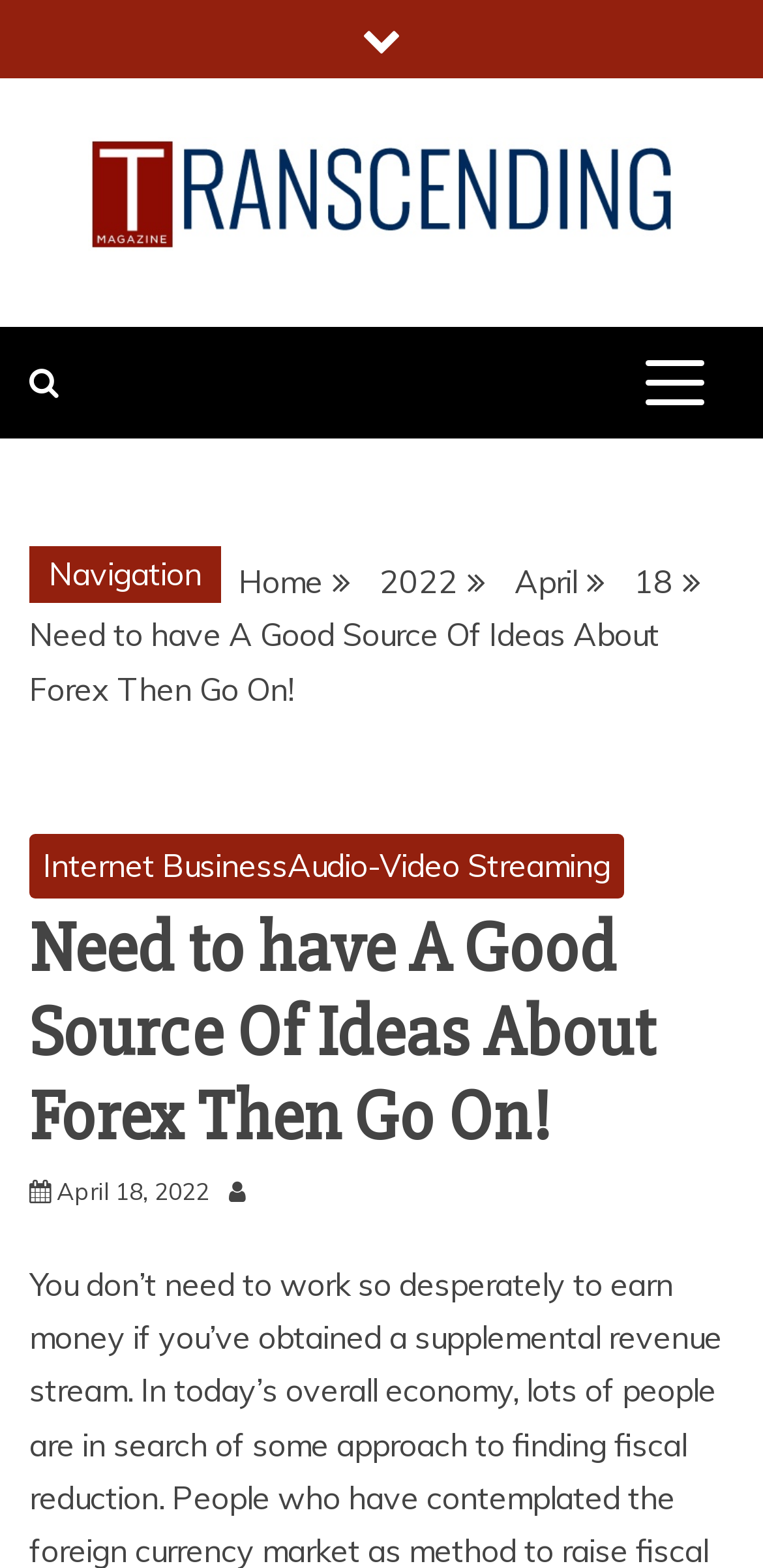Locate the bounding box coordinates of the area you need to click to fulfill this instruction: 'read Internet BusinessAudio-Video Streaming article'. The coordinates must be in the form of four float numbers ranging from 0 to 1: [left, top, right, bottom].

[0.038, 0.532, 0.818, 0.573]